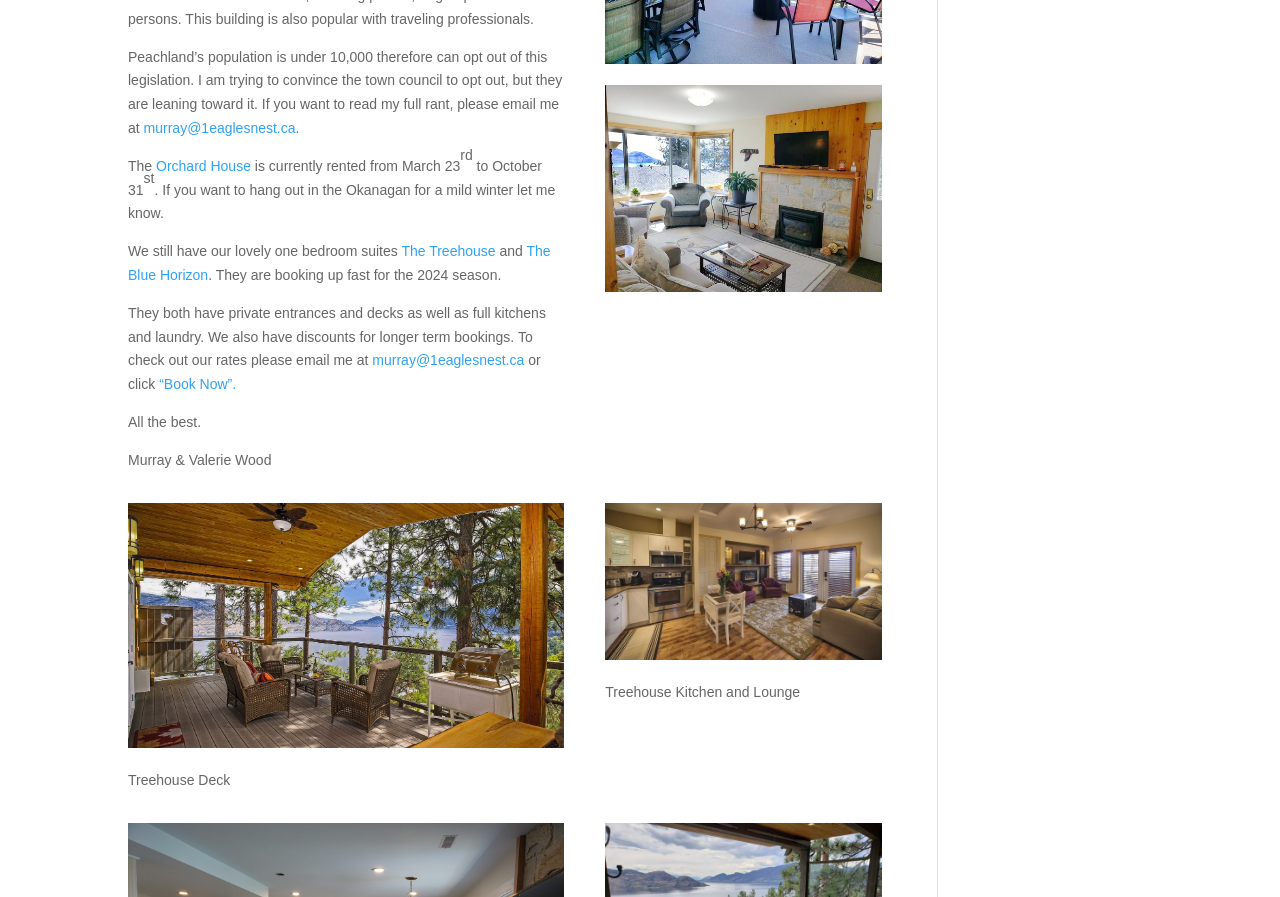Locate the bounding box of the UI element described in the following text: "“Book Now”.".

[0.124, 0.419, 0.184, 0.437]